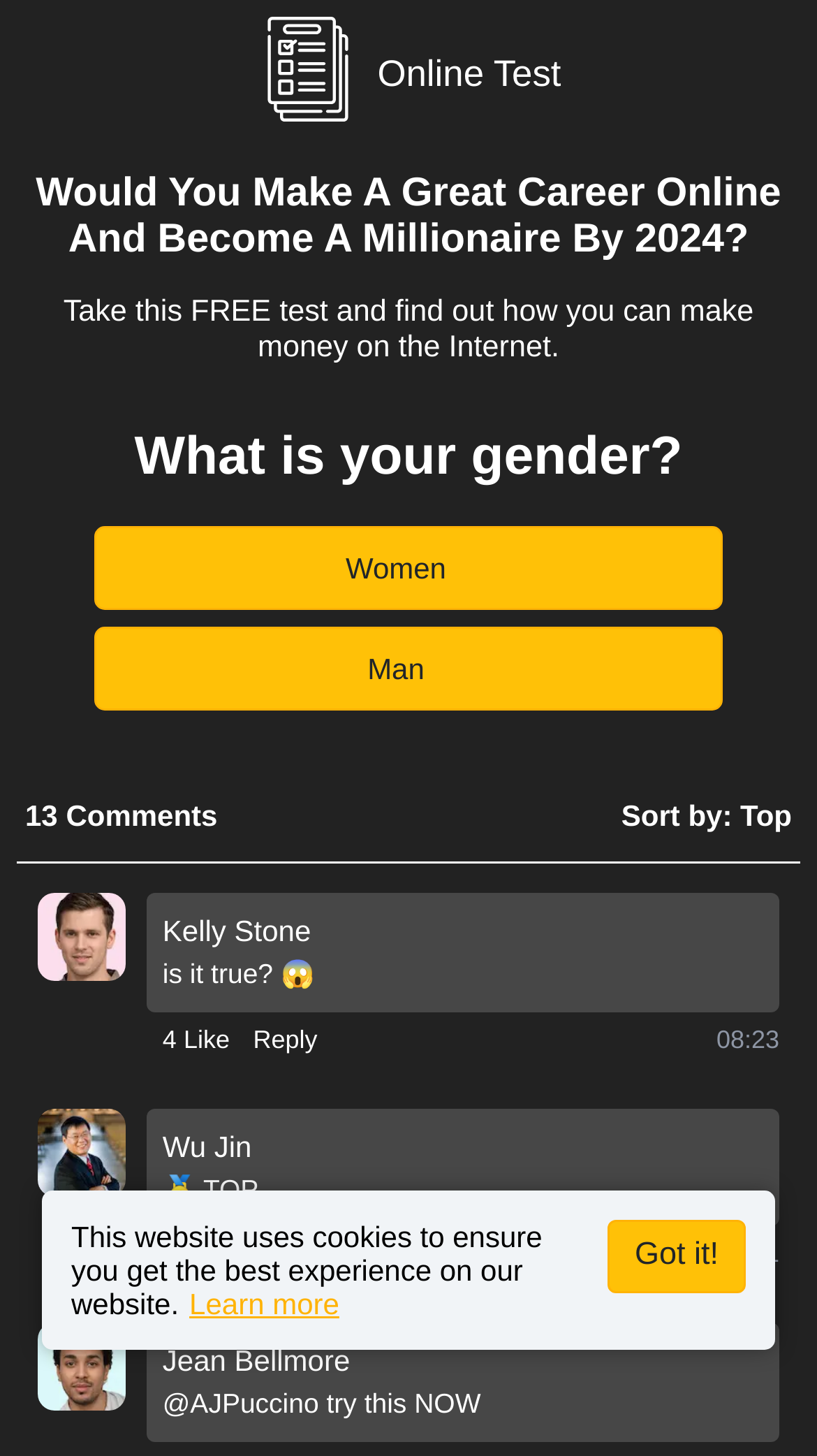Please identify the coordinates of the bounding box that should be clicked to fulfill this instruction: "Click the 'Got it!' button".

[0.744, 0.837, 0.913, 0.888]